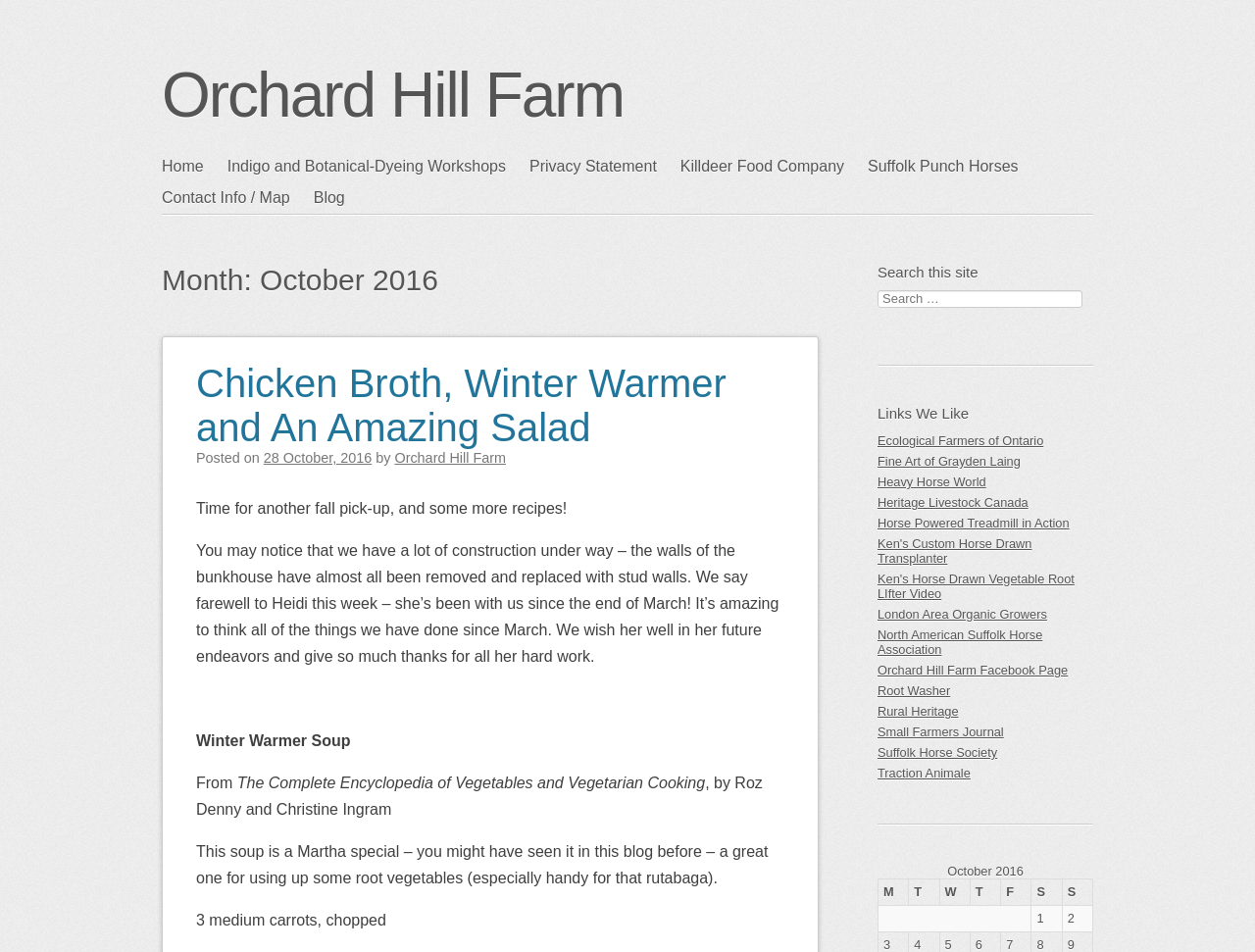Specify the bounding box coordinates of the area to click in order to follow the given instruction: "Visit the 'Killdeer Food Company' website."

[0.542, 0.159, 0.691, 0.192]